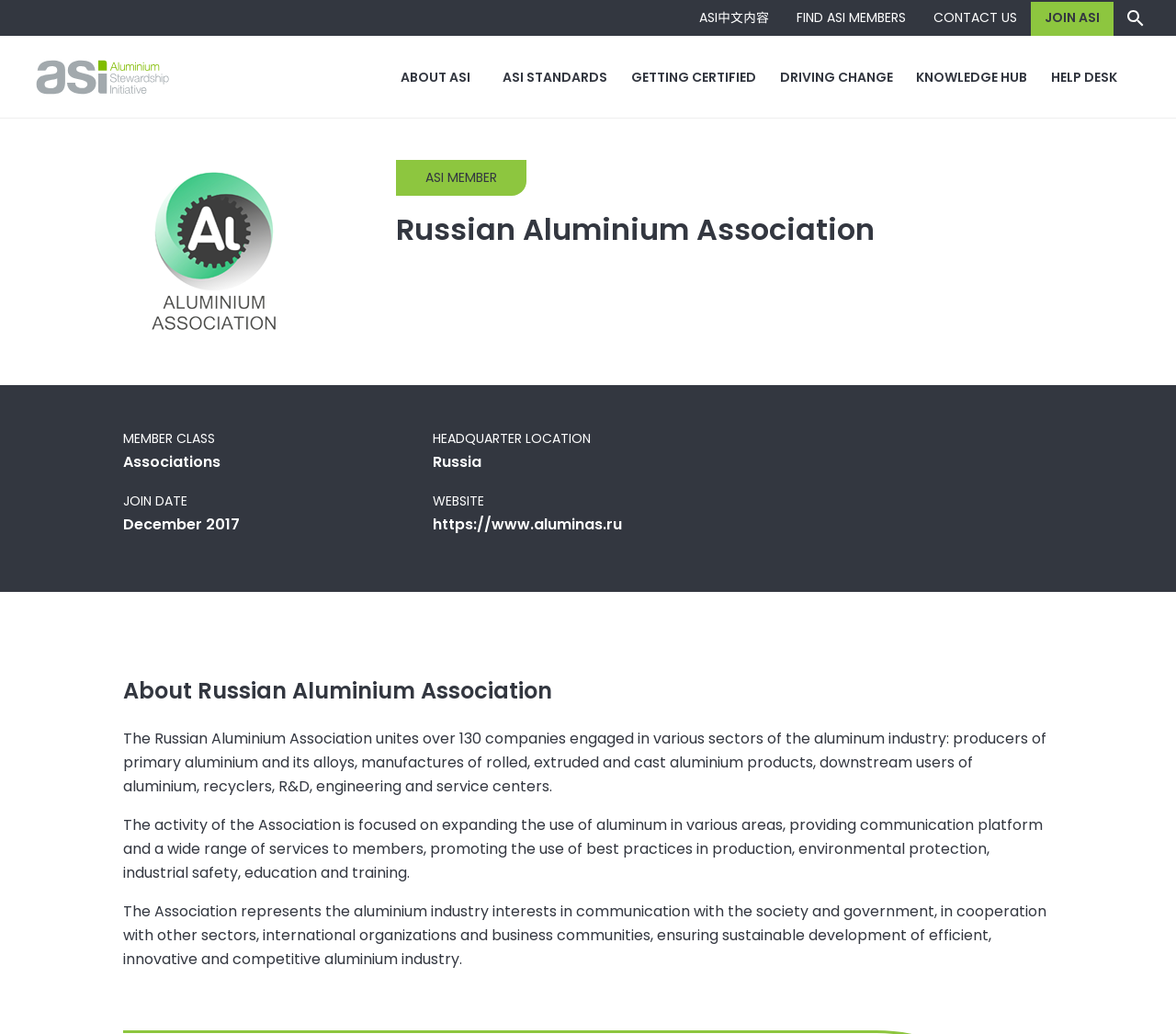Can you give a detailed response to the following question using the information from the image? What is the purpose of the Russian Aluminium Association?

I found the answer by reading the static text element with the text 'The activity of the Association is focused on expanding the use of aluminum in various areas...' which is located in the 'About Russian Aluminium Association' section.